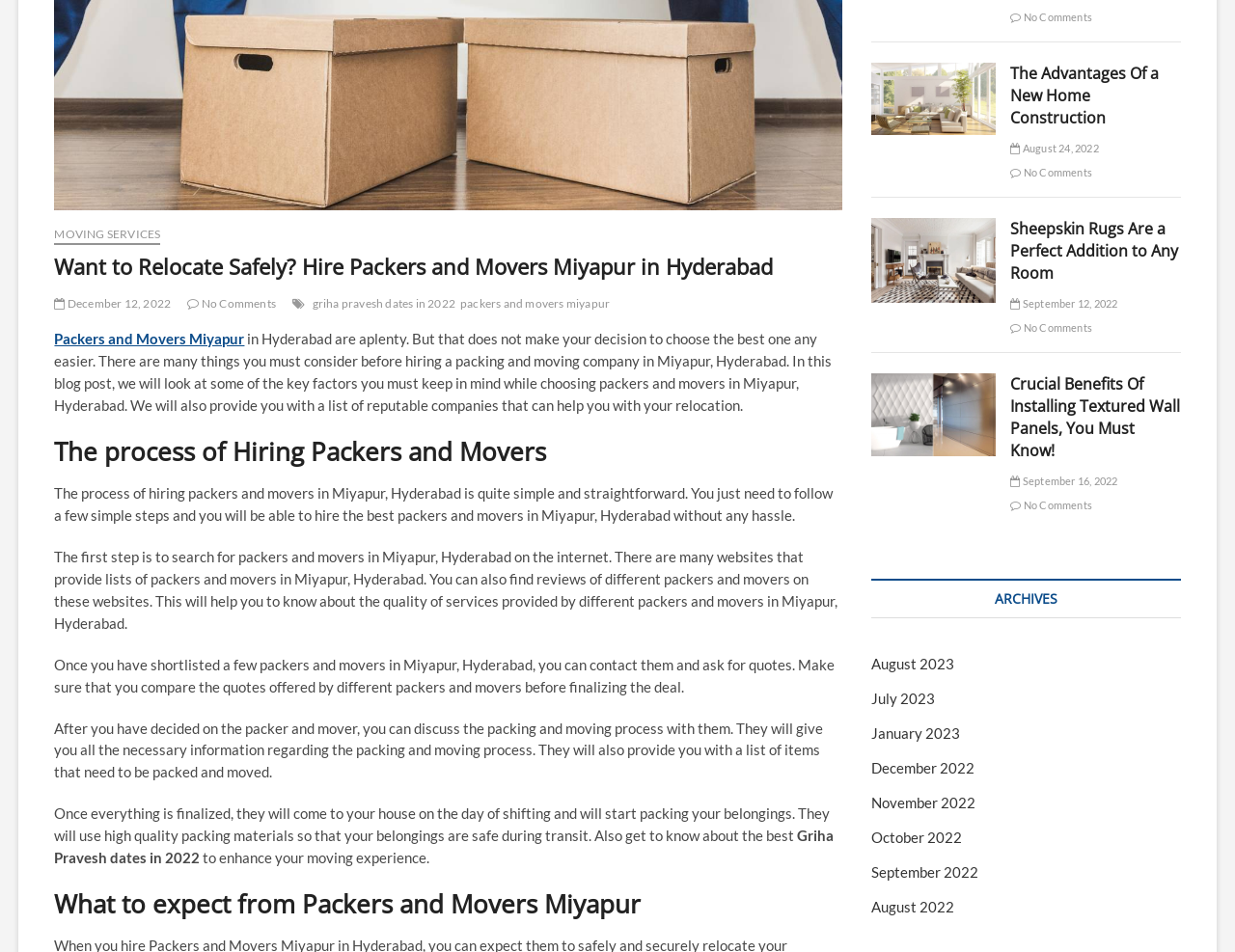Locate the bounding box of the UI element described in the following text: "December 2022".

[0.706, 0.797, 0.789, 0.815]